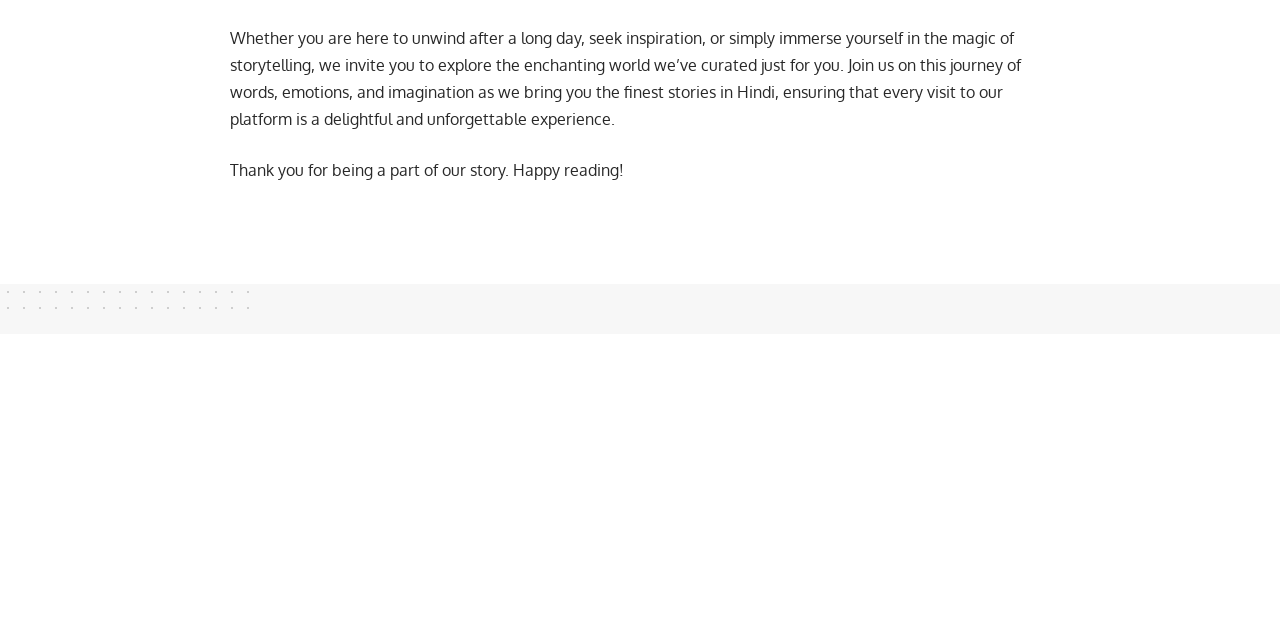Bounding box coordinates are given in the format (top-left x, top-left y, bottom-right x, bottom-right y). All values should be floating point numbers between 0 and 1. Provide the bounding box coordinate for the UI element described as: parent_node: STORIES IN HINDI

[0.953, 0.906, 0.984, 0.969]